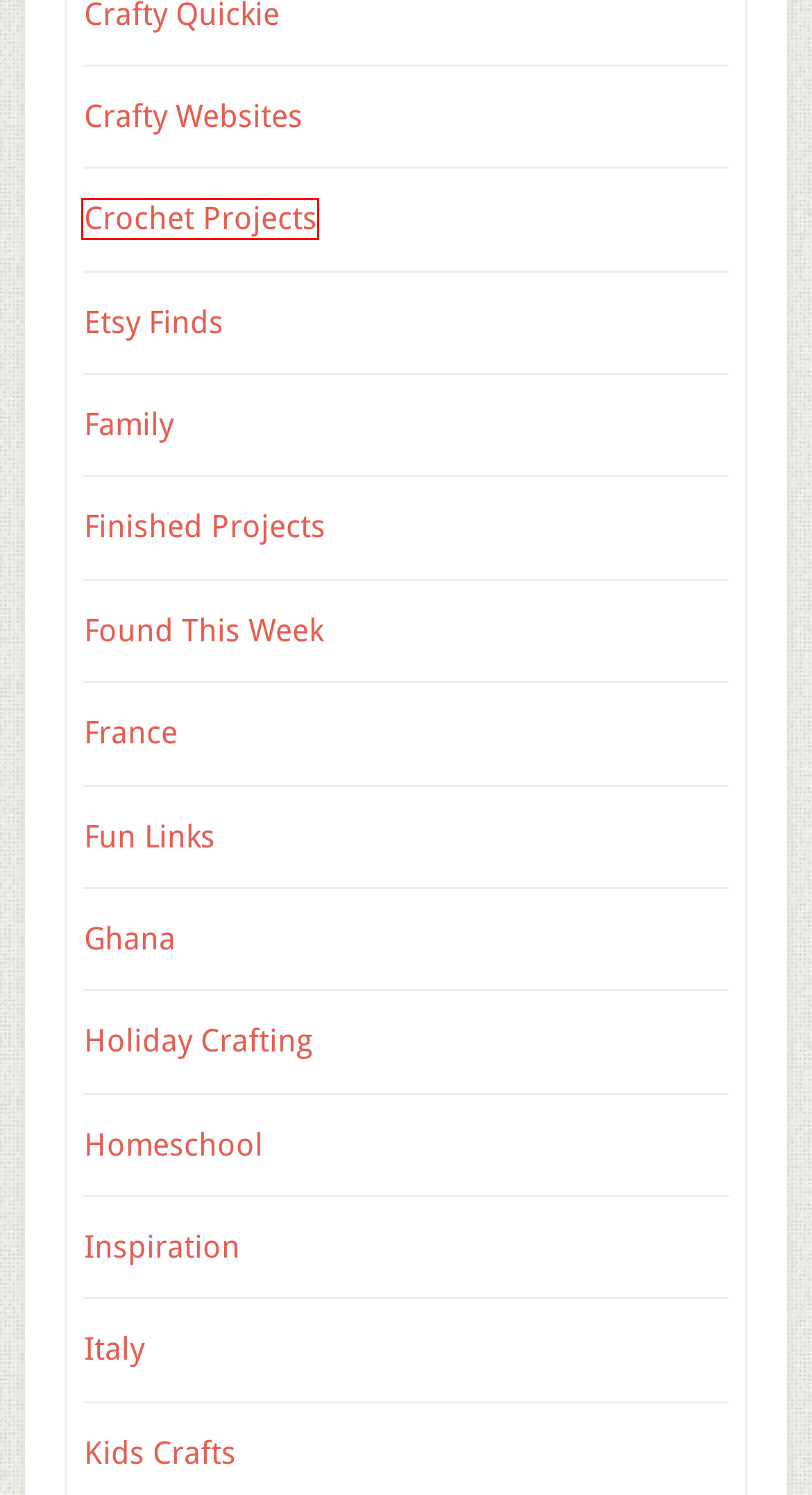You are presented with a screenshot of a webpage that includes a red bounding box around an element. Determine which webpage description best matches the page that results from clicking the element within the red bounding box. Here are the candidates:
A. Family Archives -
B. Crafty Websites Archives -
C. Italy Archives -
D. Etsy Finds Archives -
E. Holiday Crafting Archives -
F. Found This Week Archives -
G. Crochet Projects Archives -
H. France Archives -

G